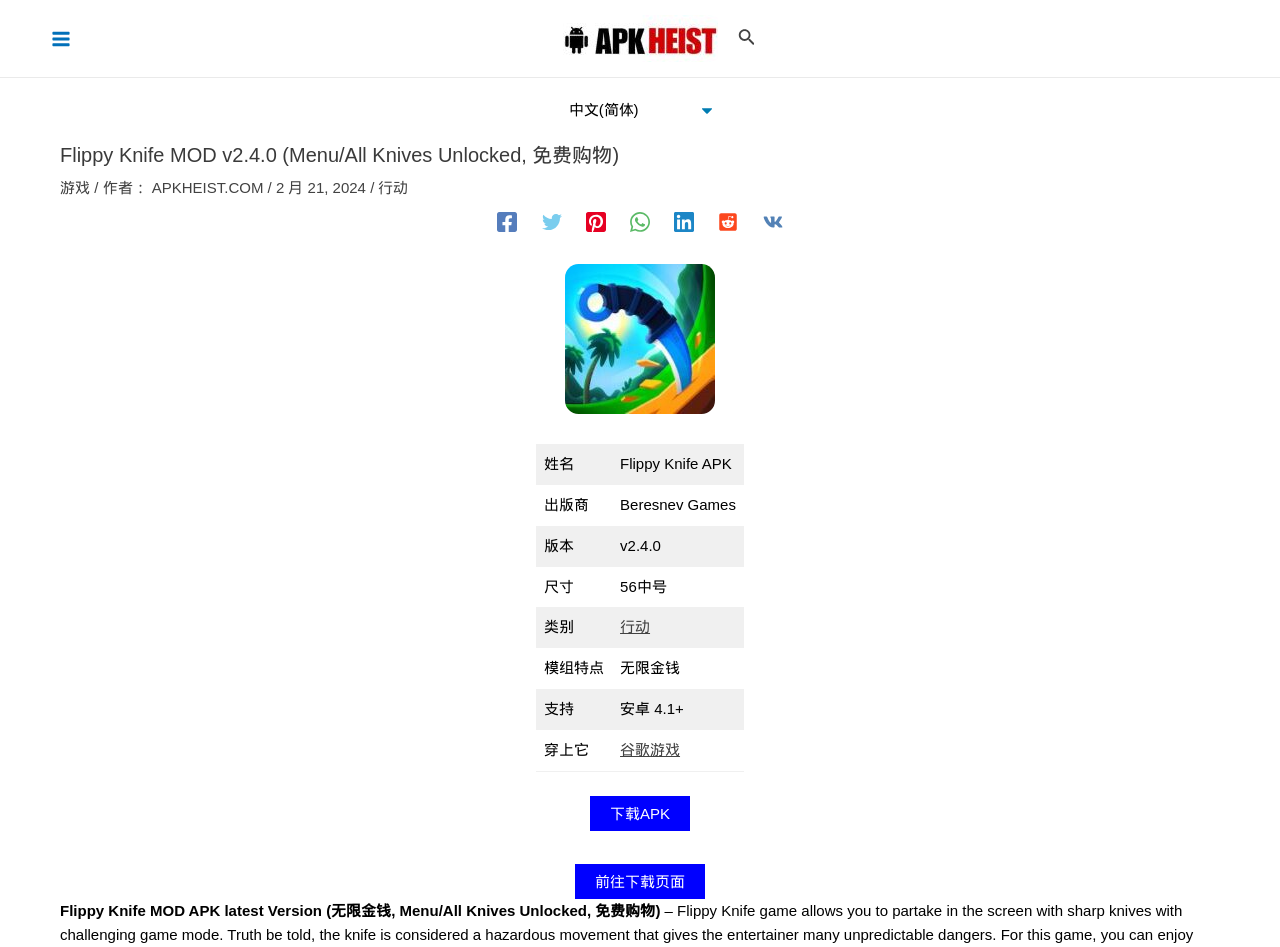Illustrate the webpage with a detailed description.

The webpage is about Flippy Knife MOD APK, a mobile game. At the top, there is a main menu button labeled "主菜单" (main menu) with an accompanying image. Next to it, there is a link to "阿普希斯特" (a Chinese name) with an image. On the right side, there is a search icon link.

Below the top section, there is a header area with the title "Flippy Knife MOD v2.4.0 (Menu/All Knives Unlocked, 免费购物)" (Flippy Knife MOD version 2.4.0 with menu and all knives unlocked, and free shopping). Under the title, there are links to "游戏" (game), "作者：" (author), and "APKHEIST.COM" (a website). There is also a date "2 月 21, 2024" (February 21, 2024) and a link to "行动" (action).

On the right side of the header area, there are social media links to Facebook, Twitter, Pinterest, WhatsApp, Linkedin, Reddit, and VK, each with an accompanying image.

Below the header area, there is a figure with an image of "Flippy Knife Mod Apk". Next to it, there is a table with information about the game, including its name, publisher, version, size, category, and features. The features include unlimited money, menu, and all knives unlocked.

At the bottom of the page, there are links to "下载APK" (download APK) and "前往下载页面" (go to download page). There is also a description of the game, stating that it allows players to participate in a challenging game mode with sharp knives. The text also mentions that the knife is considered a hazardous movement that gives the entertainer many unpredictable dangers.